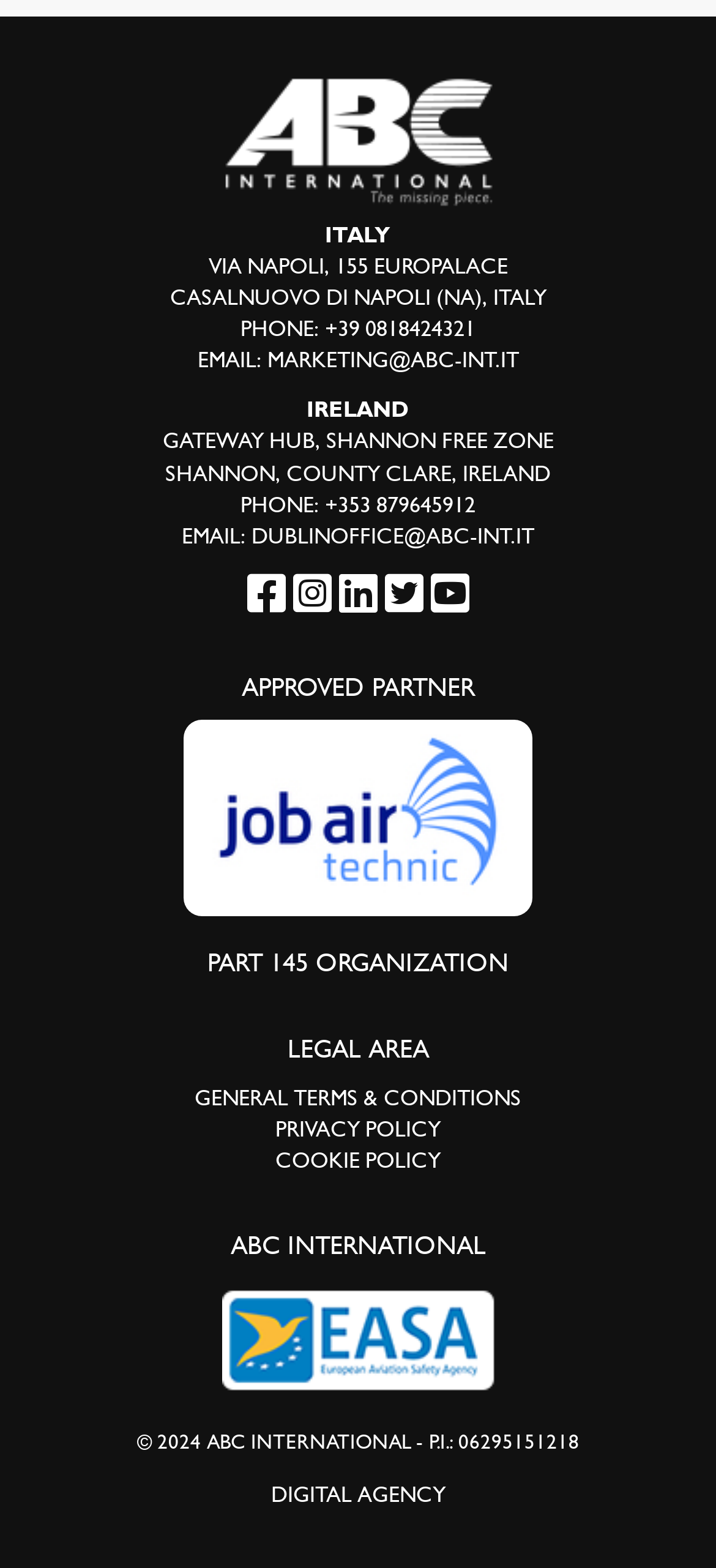Can you specify the bounding box coordinates of the area that needs to be clicked to fulfill the following instruction: "Visit the digital agency website"?

[0.378, 0.945, 0.622, 0.962]